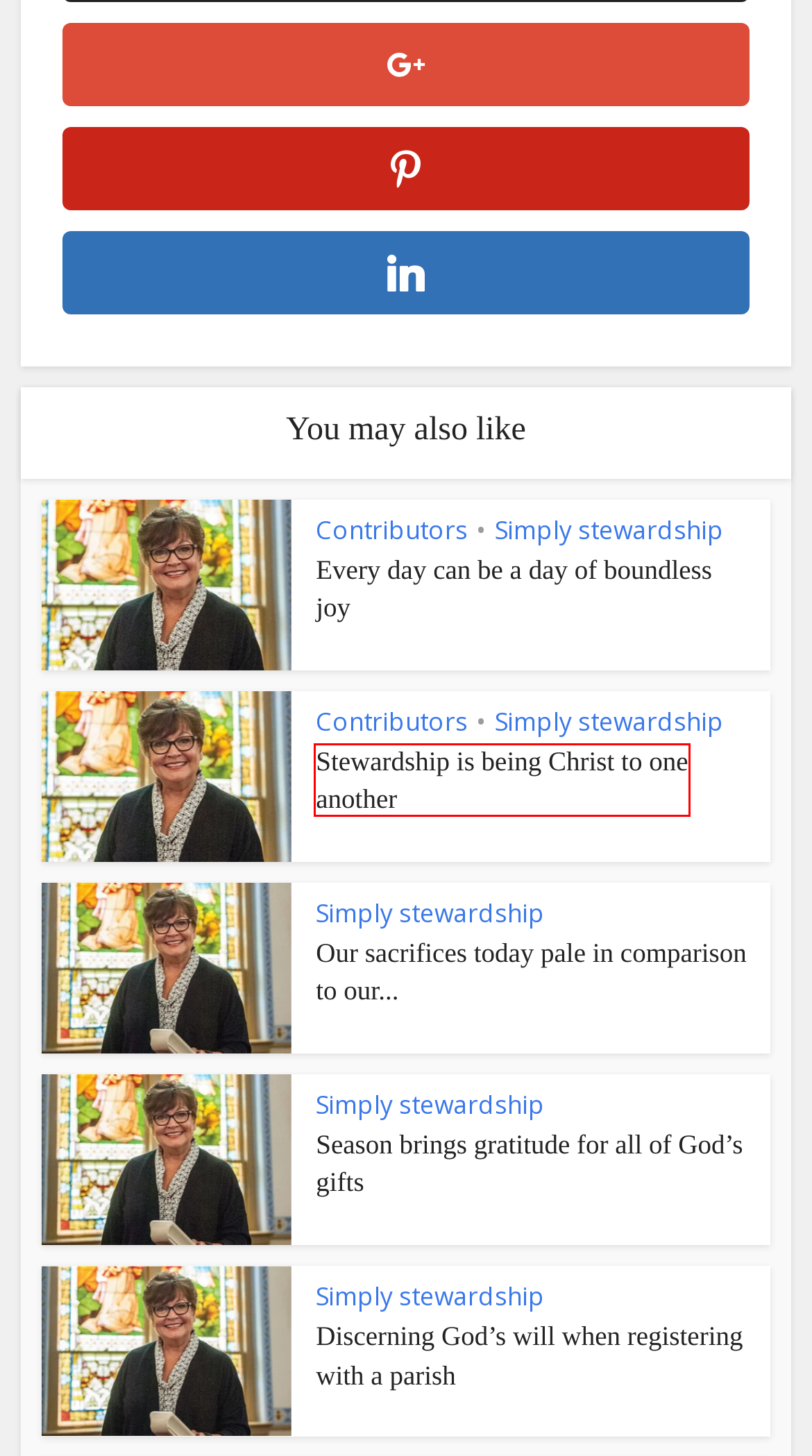Look at the screenshot of a webpage, where a red bounding box highlights an element. Select the best description that matches the new webpage after clicking the highlighted element. Here are the candidates:
A. Simply stewardship Archives - The Leaven Catholic Newspaper
B. Stewardship is being Christ to one another - The Leaven Catholic Newspaper
C. Our sacrifices today pale in comparison to our ancestors’ - The Leaven Catholic Newspaper
D. Contributors Archives - The Leaven Catholic Newspaper
E. Discerning God’s will when registering with a parish - The Leaven Catholic Newspaper
F. Every day can be a day of boundless joy - The Leaven Catholic Newspaper
G. Season brings gratitude for all of God’s gifts - The Leaven Catholic Newspaper
H. Lesle Knop, Author at The Leaven Catholic Newspaper

B